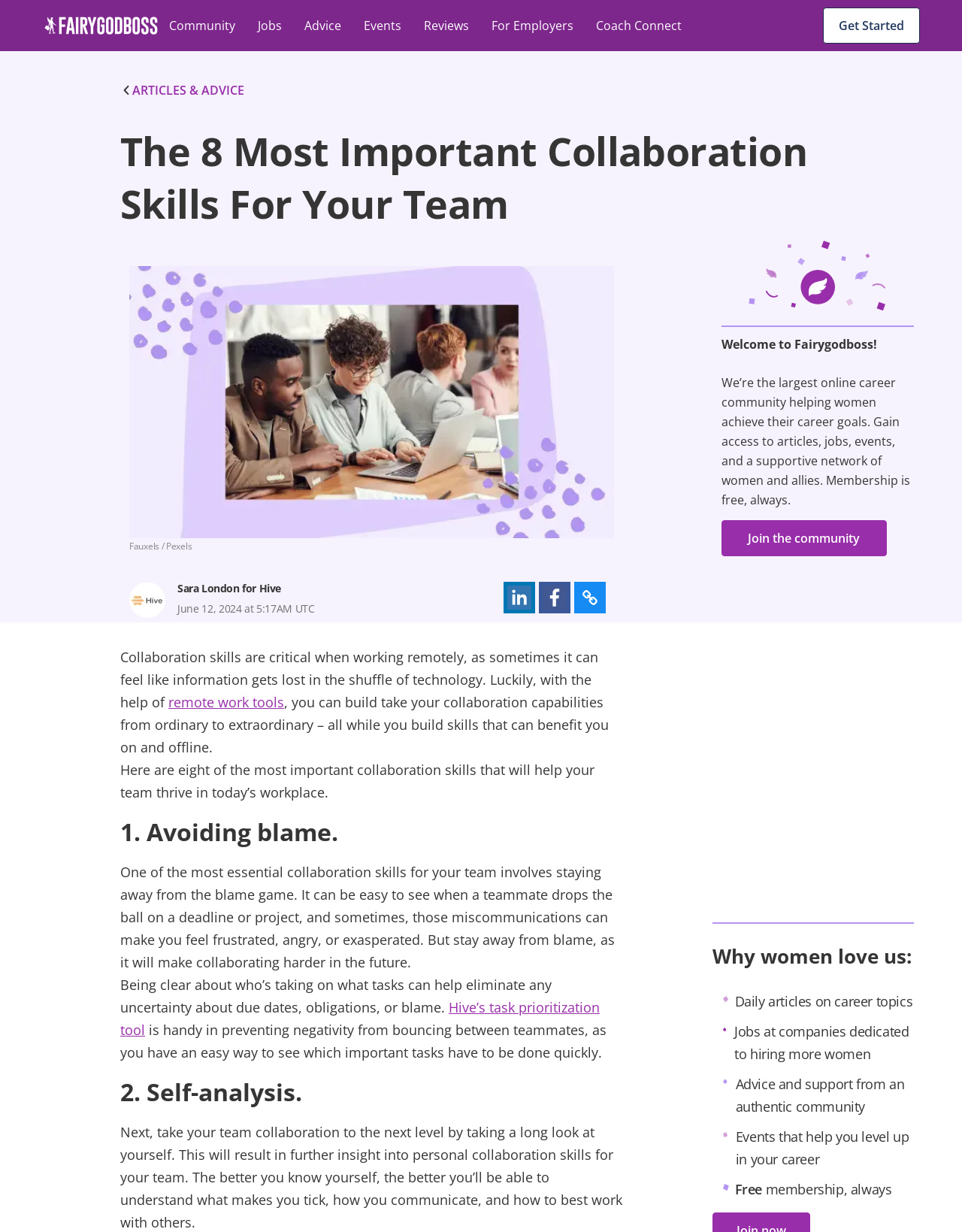Please provide a detailed answer to the question below by examining the image:
What is the benefit of self-analysis in team collaboration?

According to the article, self-analysis helps team members to better understand themselves, including how they communicate and work with others, which in turn improves team collaboration.